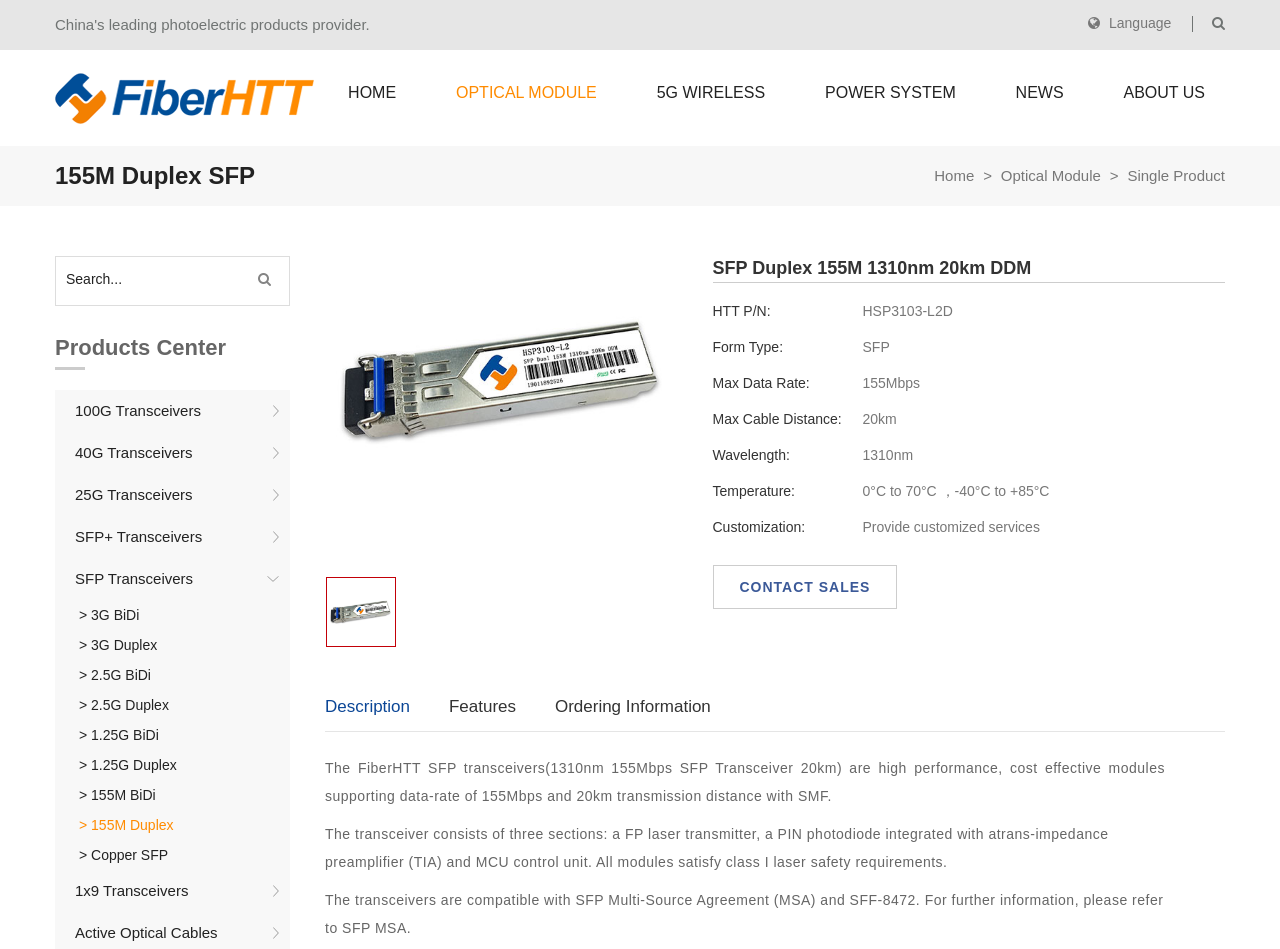Locate the bounding box coordinates of the element to click to perform the following action: 'View the rug details'. The coordinates should be given as four float values between 0 and 1, in the form of [left, top, right, bottom].

None